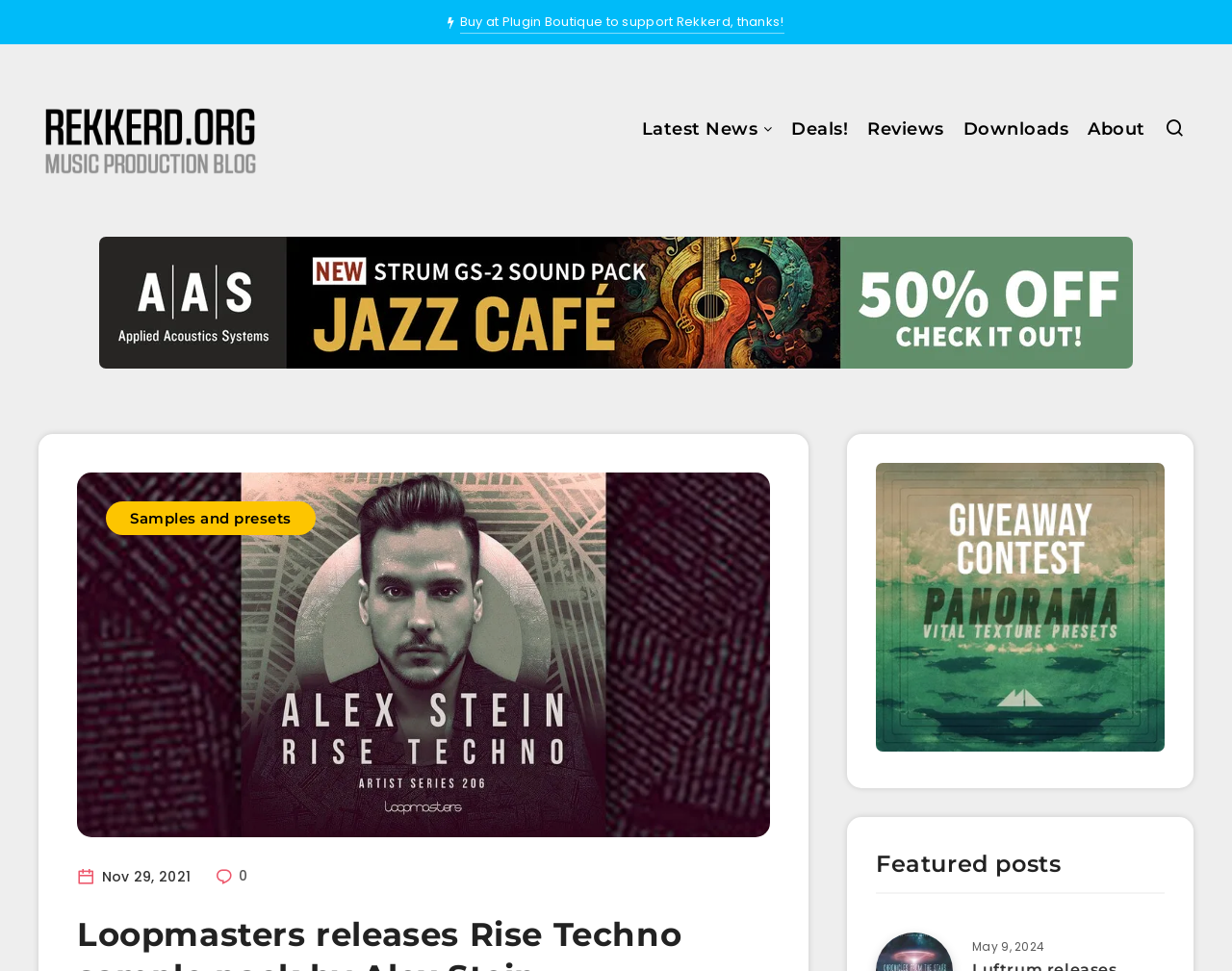Please give a short response to the question using one word or a phrase:
What is the name of the website?

Rekkerd.org